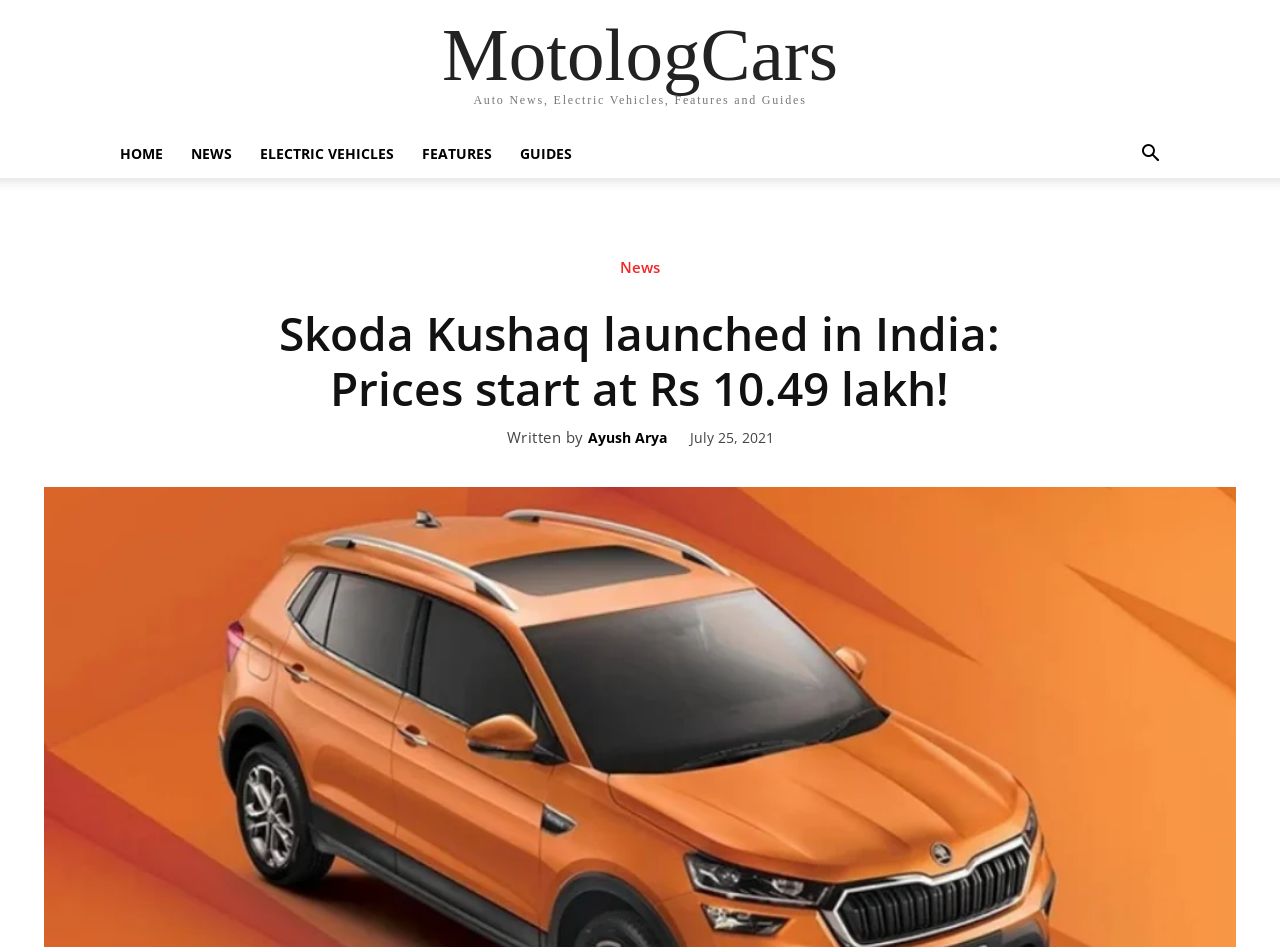Answer the question with a single word or phrase: 
What is the name of the website?

MotologCars